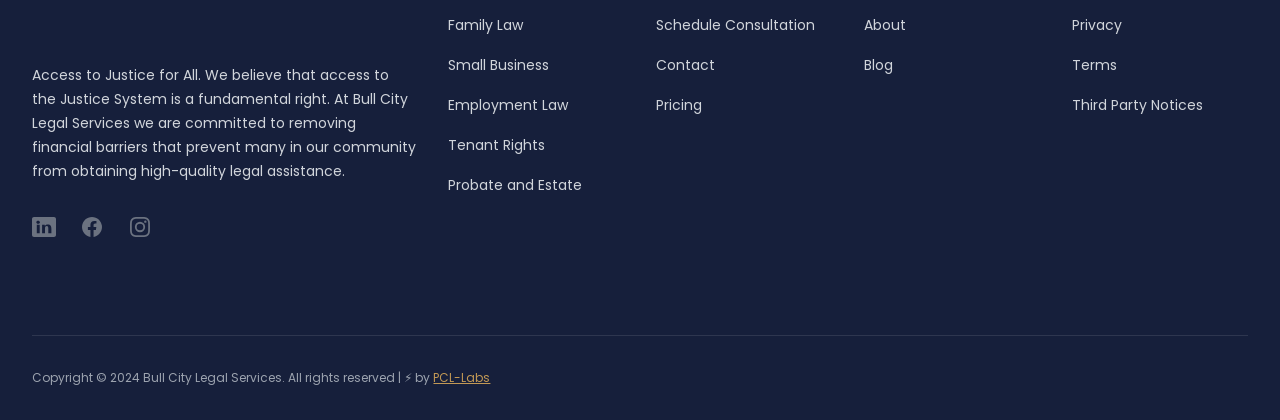Determine the bounding box coordinates of the region to click in order to accomplish the following instruction: "View Family Law services". Provide the coordinates as four float numbers between 0 and 1, specifically [left, top, right, bottom].

[0.35, 0.035, 0.409, 0.082]